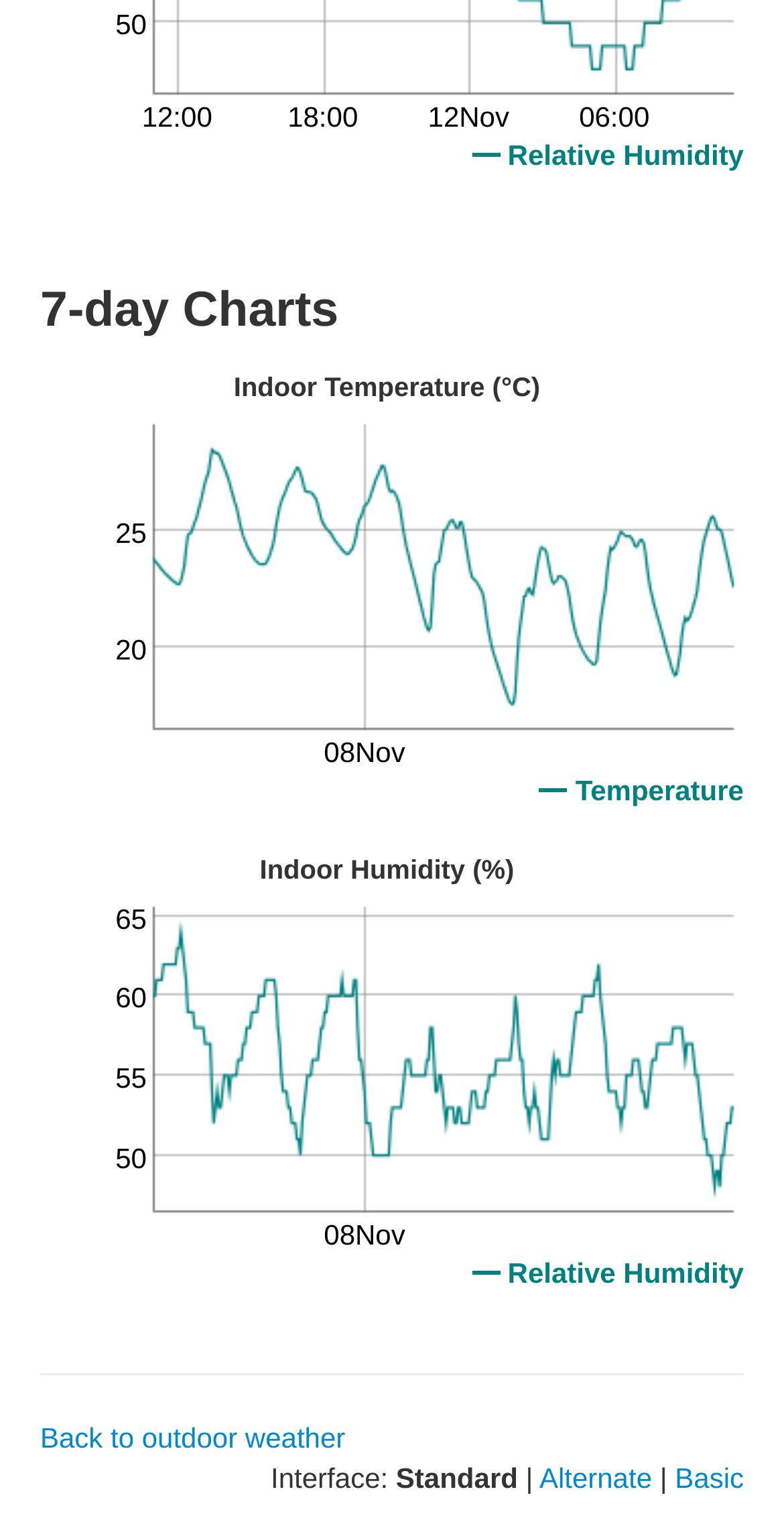How many charts are displayed on the page?
Please look at the screenshot and answer using one word or phrase.

2